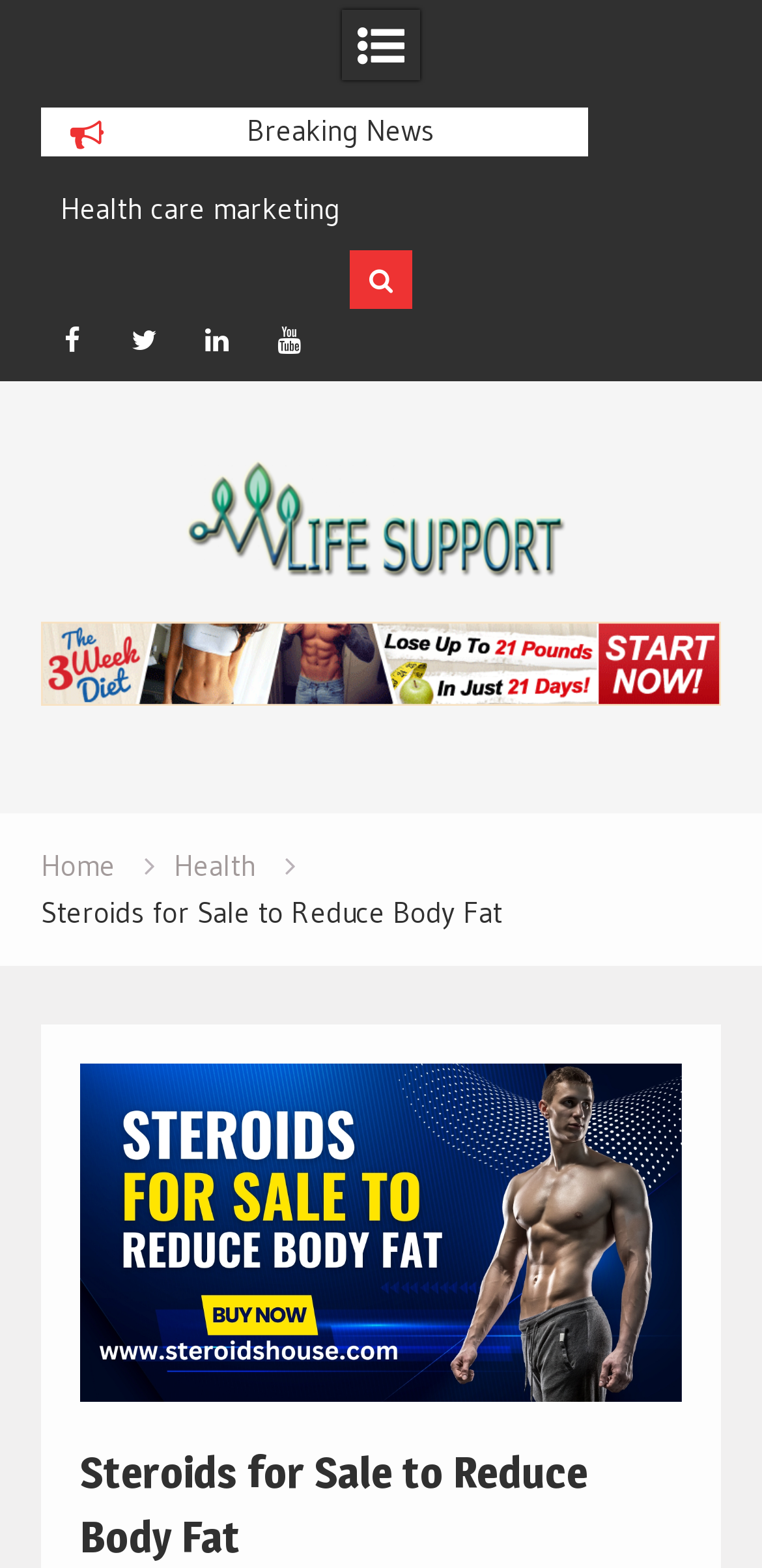Extract the bounding box coordinates for the HTML element that matches this description: "Linked In". The coordinates should be four float numbers between 0 and 1, i.e., [left, top, right, bottom].

[0.243, 0.197, 0.325, 0.237]